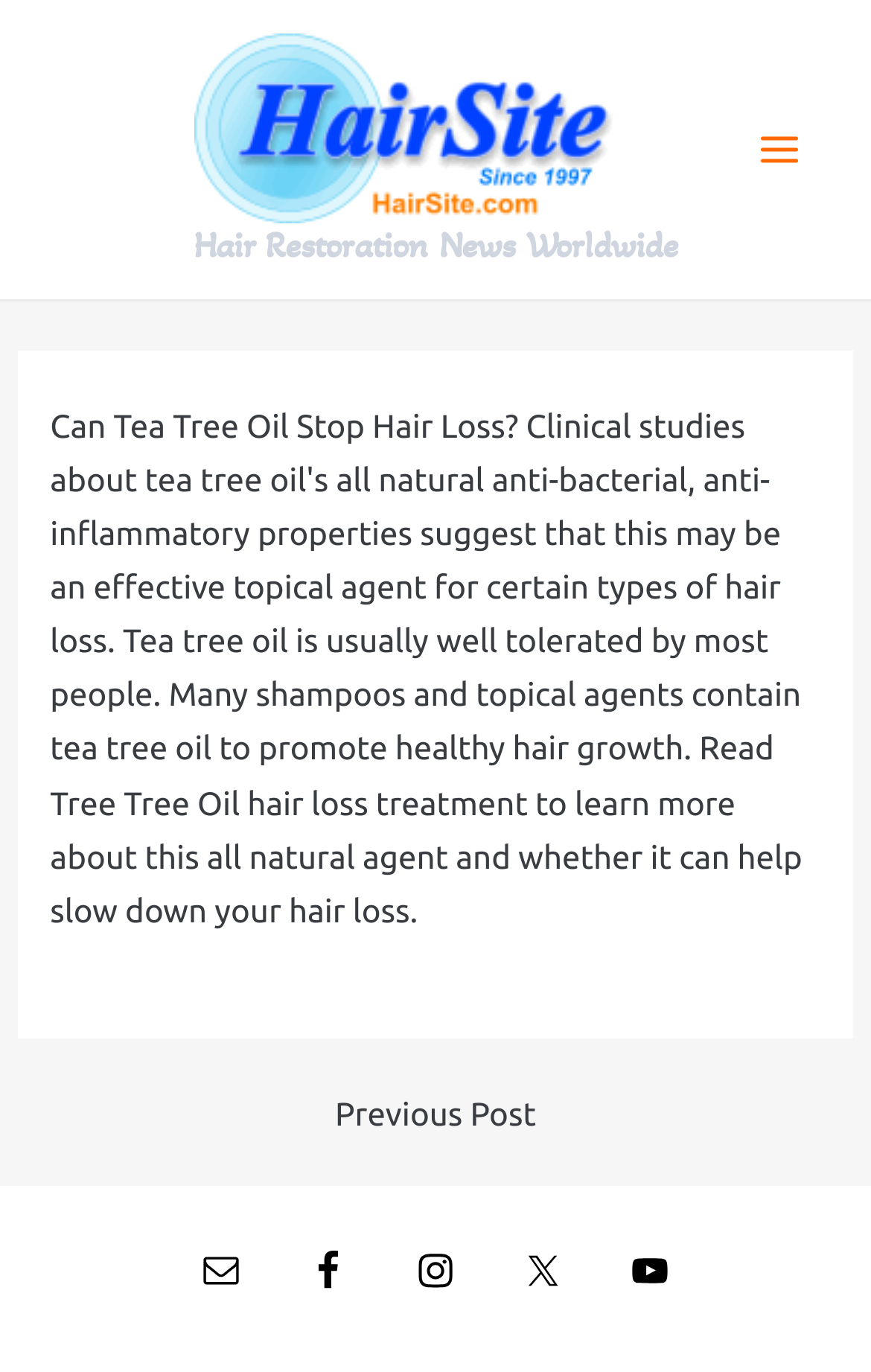How many navigation links are available?
Based on the visual content, answer with a single word or a brief phrase.

2